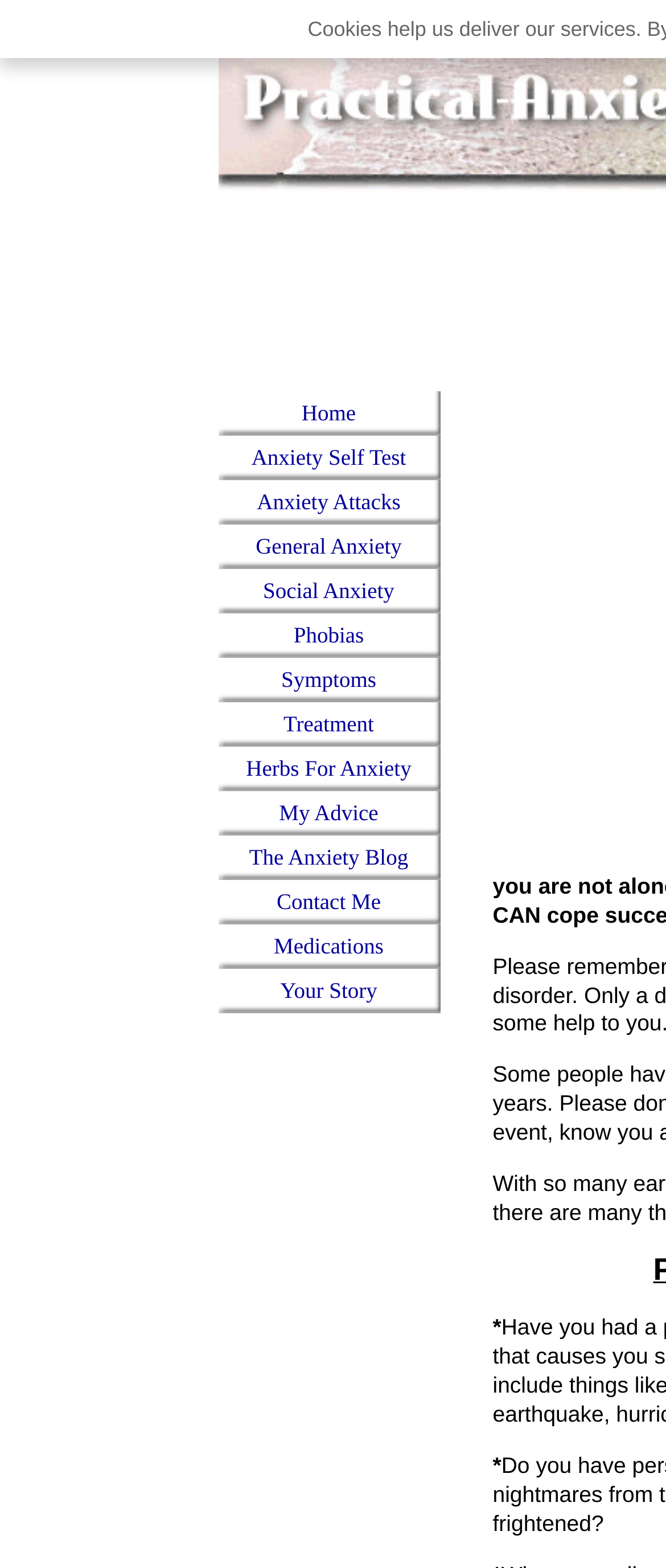Give a complete and precise description of the webpage's appearance.

This webpage is dedicated to providing resources and information about Post Traumatic Stress Disorder (PTSD). At the top of the page, there is a title "Post Traumatic Stress Disorder Test" which indicates the main focus of the webpage. 

On the top-right corner, there is a small advertisement iframe. Below the title, there is a horizontal navigation menu consisting of 12 links, including "Home", "Anxiety Self Test", "Anxiety Attacks", and others, which provide access to related topics and resources. 

The main content of the webpage is not explicitly described in the accessibility tree, but based on the title and the navigation menu, it is likely that the webpage contains a PTSD test and some practical advice to help cope with the disorder.